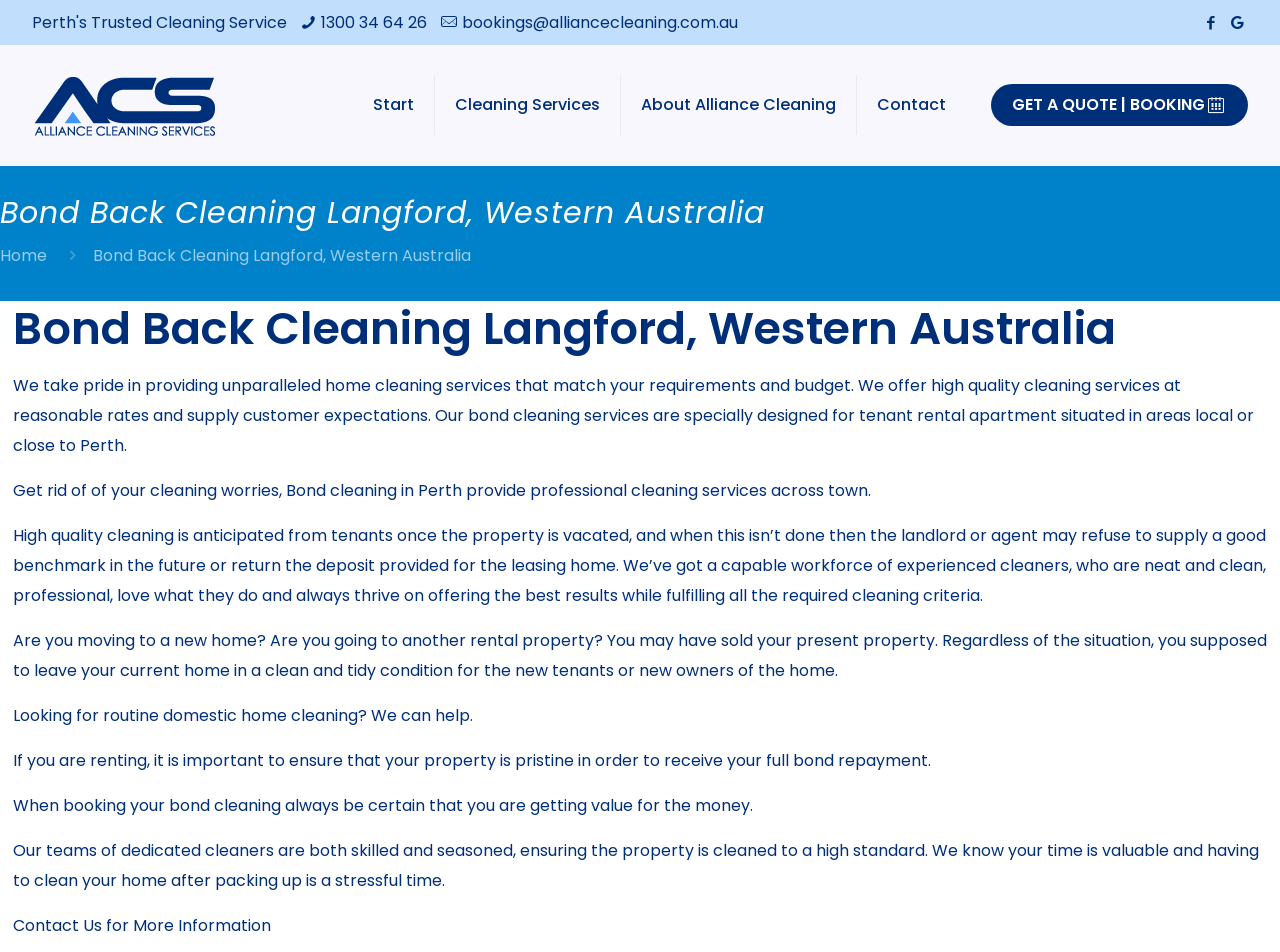Utilize the details in the image to thoroughly answer the following question: What is the email address to book?

I found the email address by looking at the 'contact details' list, which contains a link with the text 'mail' and a StaticText element with the email address 'bookings@alliancecleaning.com.au'.